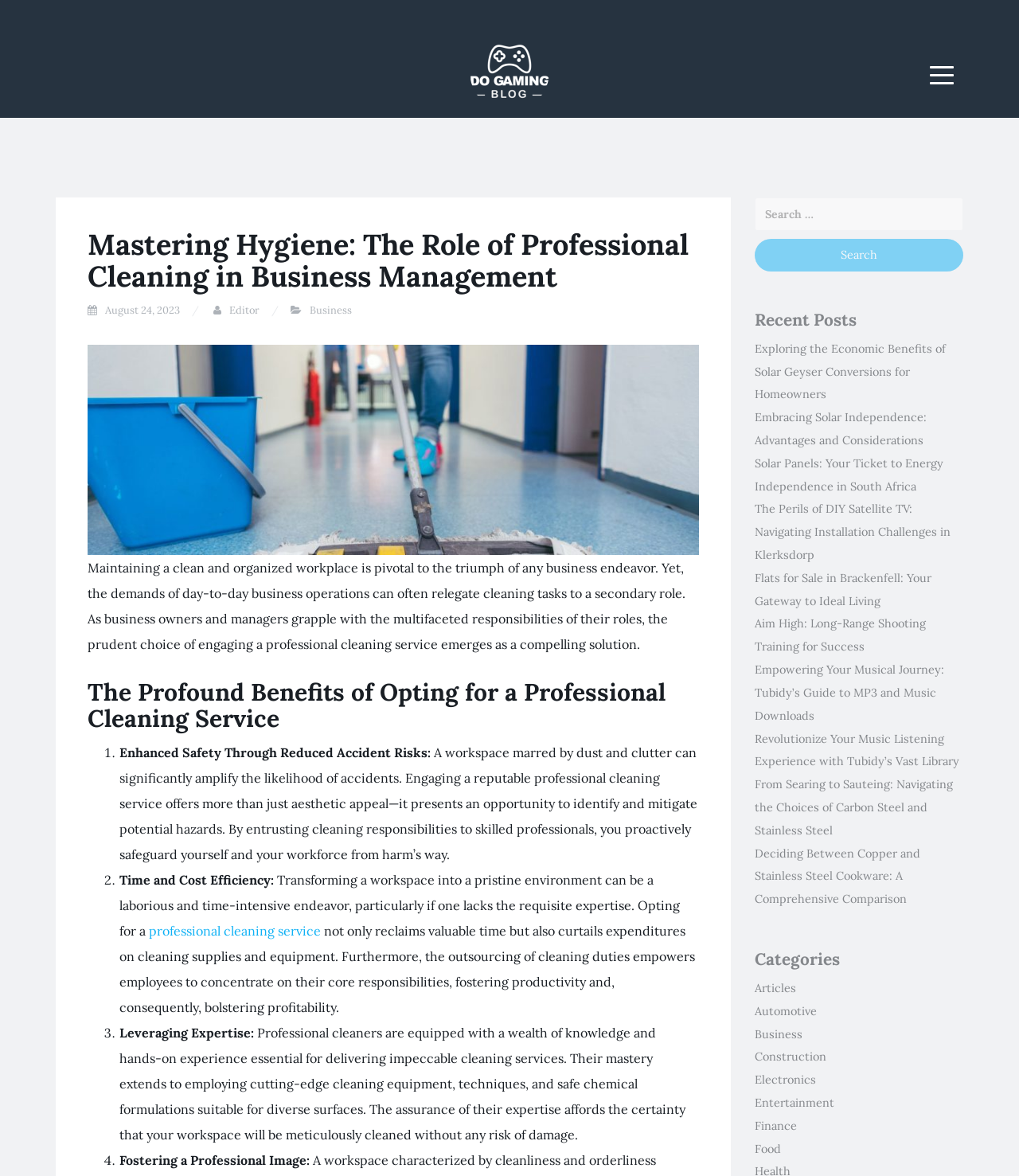What is the date of the main article? Based on the image, give a response in one word or a short phrase.

August 24, 2023